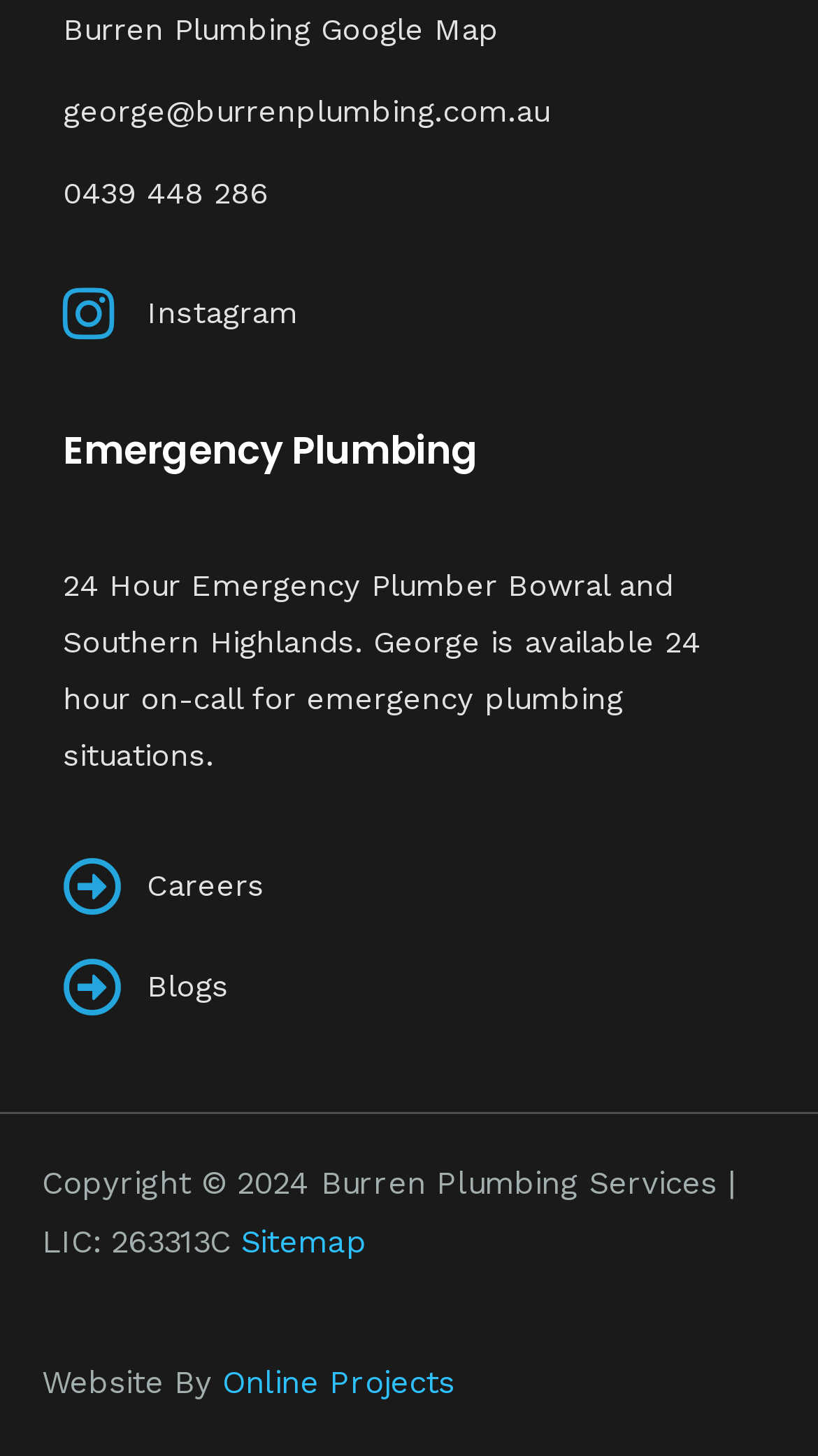Please locate the bounding box coordinates of the element that should be clicked to achieve the given instruction: "Contact George via email".

[0.077, 0.057, 0.923, 0.096]